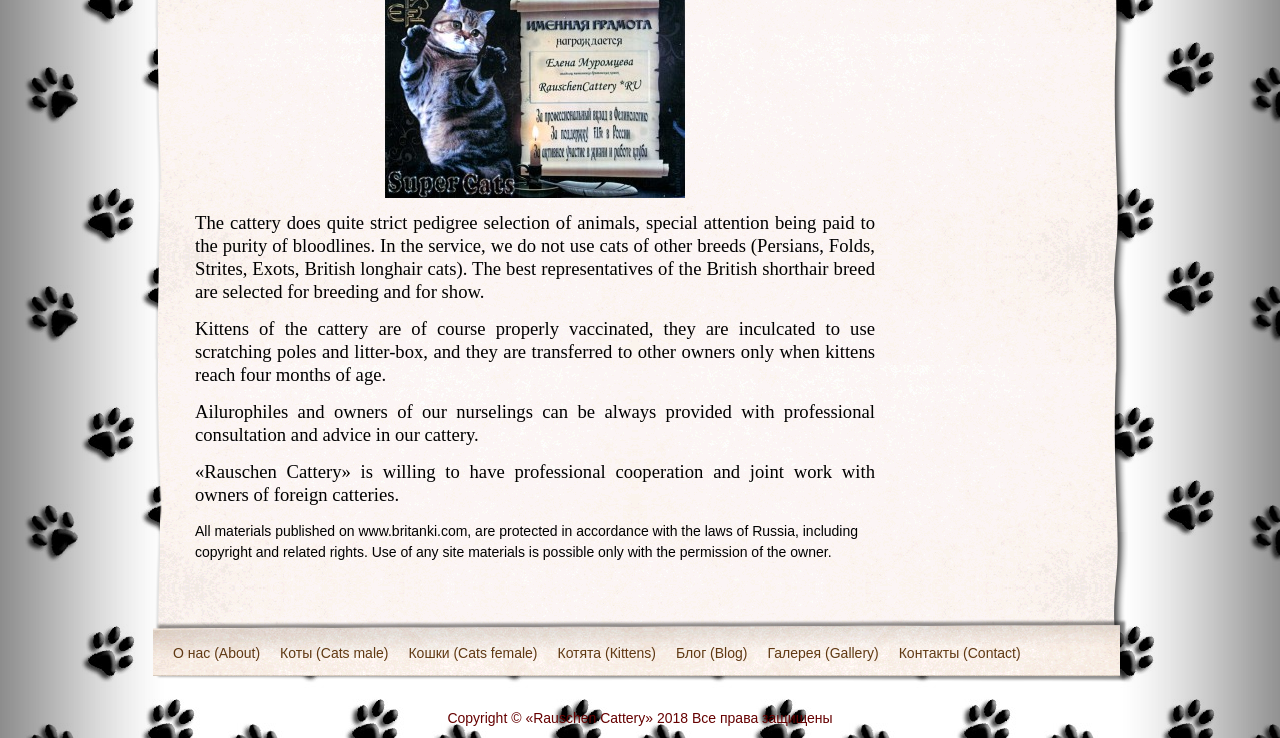Determine the bounding box coordinates of the region to click in order to accomplish the following instruction: "go to about page". Provide the coordinates as four float numbers between 0 and 1, specifically [left, top, right, bottom].

[0.127, 0.858, 0.211, 0.915]